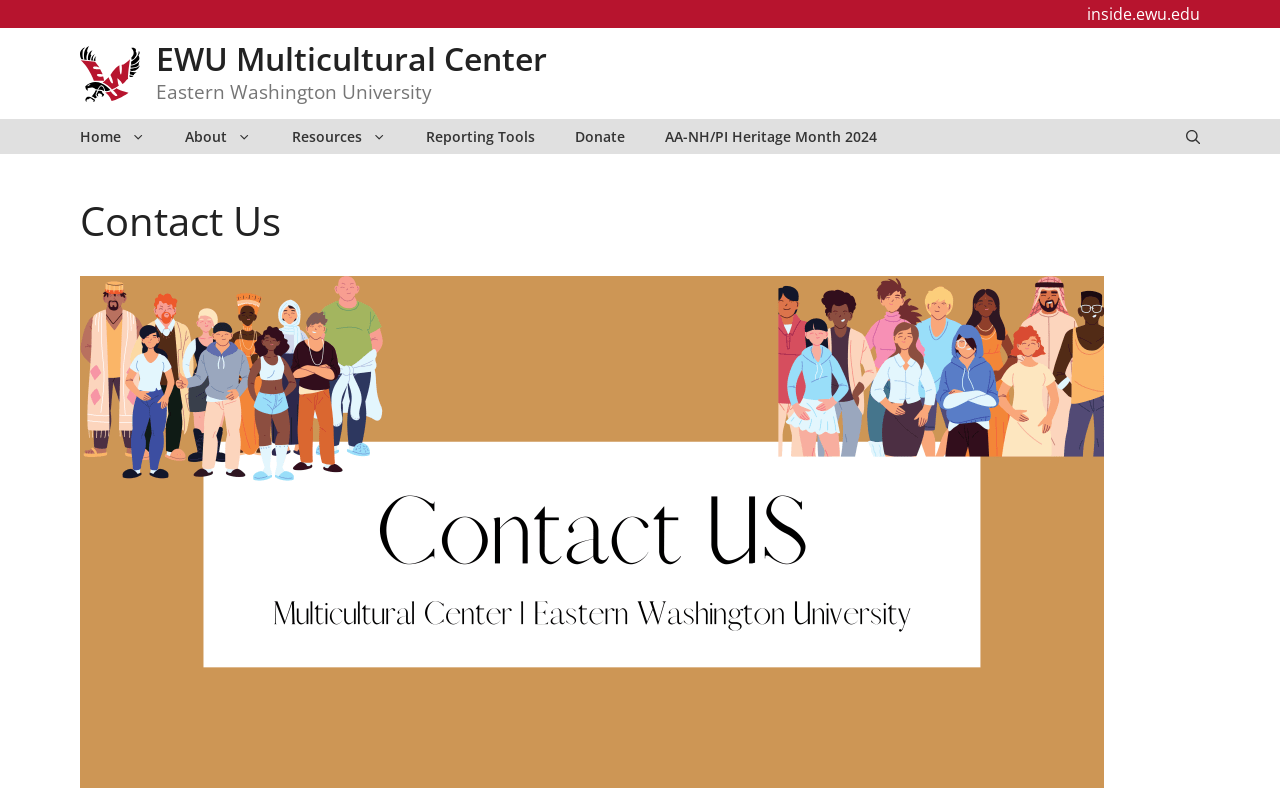Locate the bounding box coordinates of the element to click to perform the following action: 'view AA-NH/PI Heritage Month 2024'. The coordinates should be given as four float values between 0 and 1, in the form of [left, top, right, bottom].

[0.504, 0.149, 0.701, 0.192]